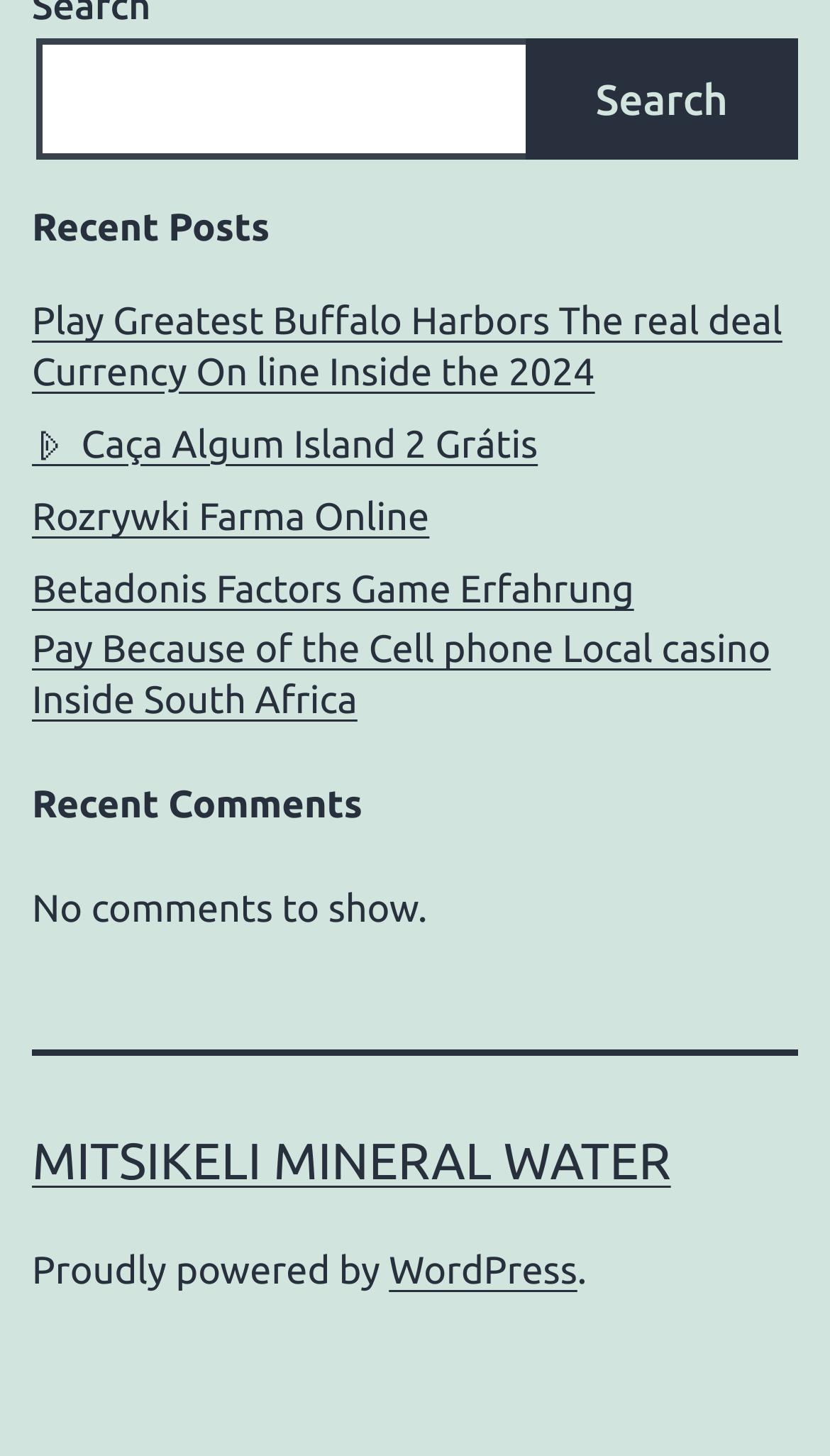What is the text above the 'Recent Comments' section?
Refer to the screenshot and answer in one word or phrase.

No comments to show.